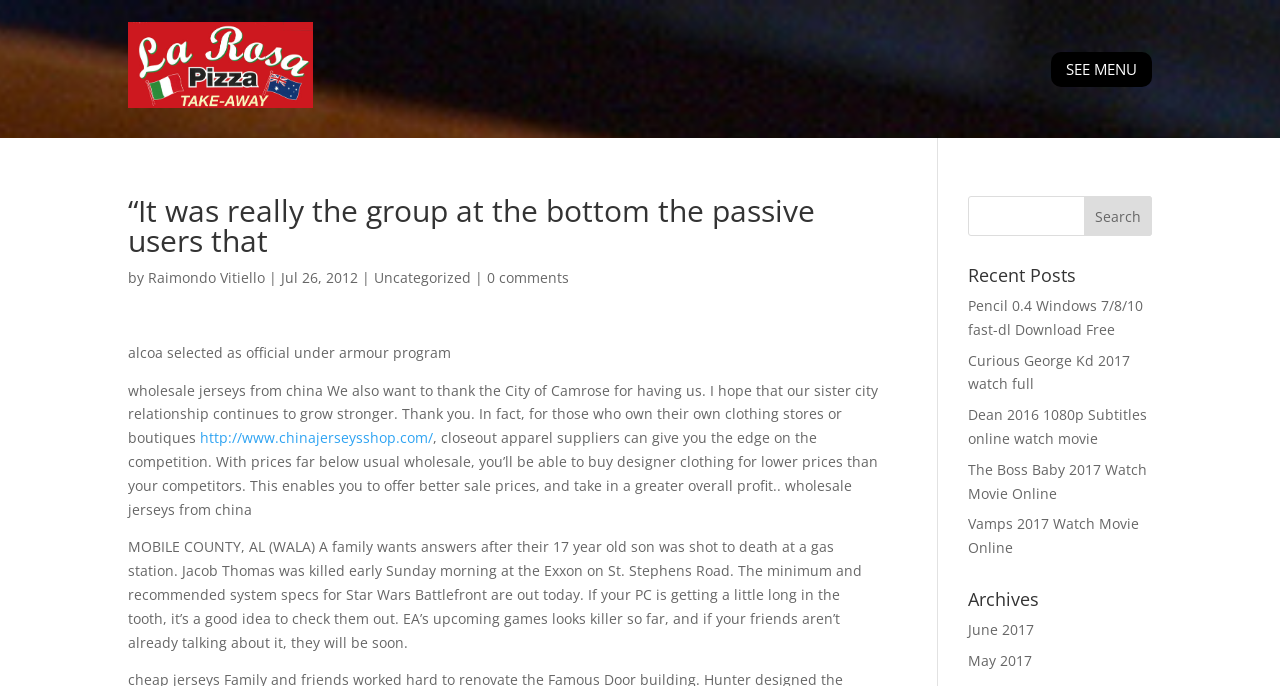Please identify the bounding box coordinates of the element's region that should be clicked to execute the following instruction: "Click SEE MENU". The bounding box coordinates must be four float numbers between 0 and 1, i.e., [left, top, right, bottom].

[0.821, 0.076, 0.9, 0.127]